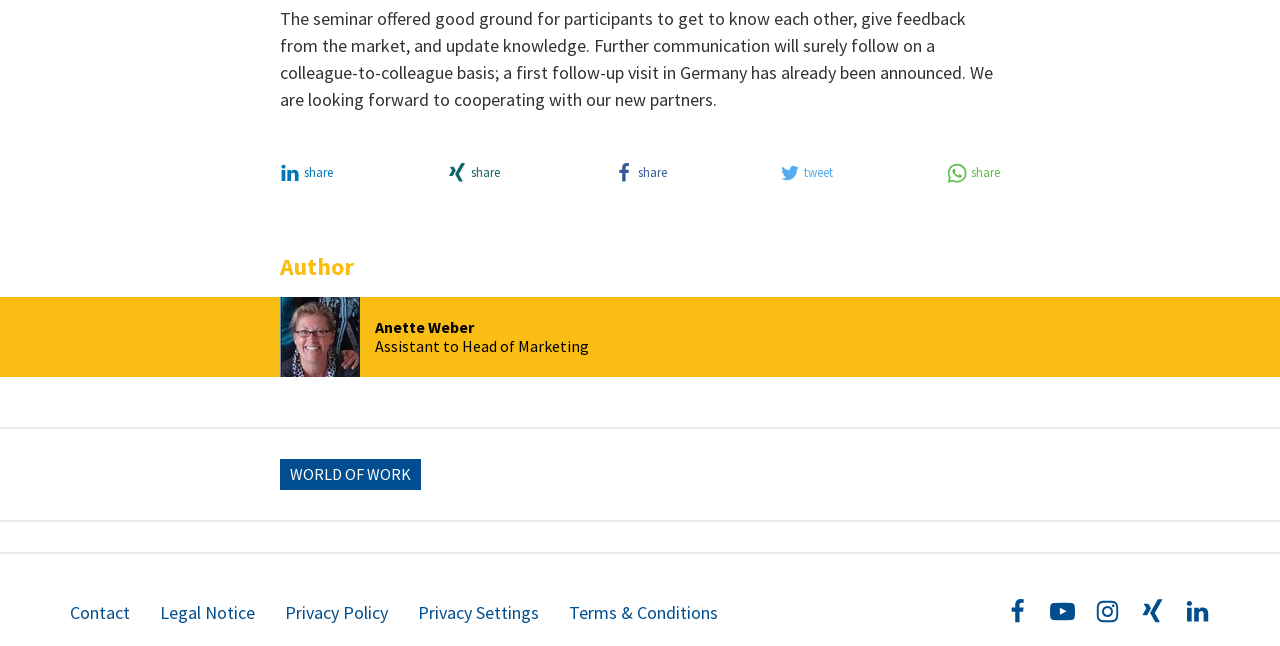Please respond to the question with a concise word or phrase:
What is the author's position?

Assistant to Head of Marketing